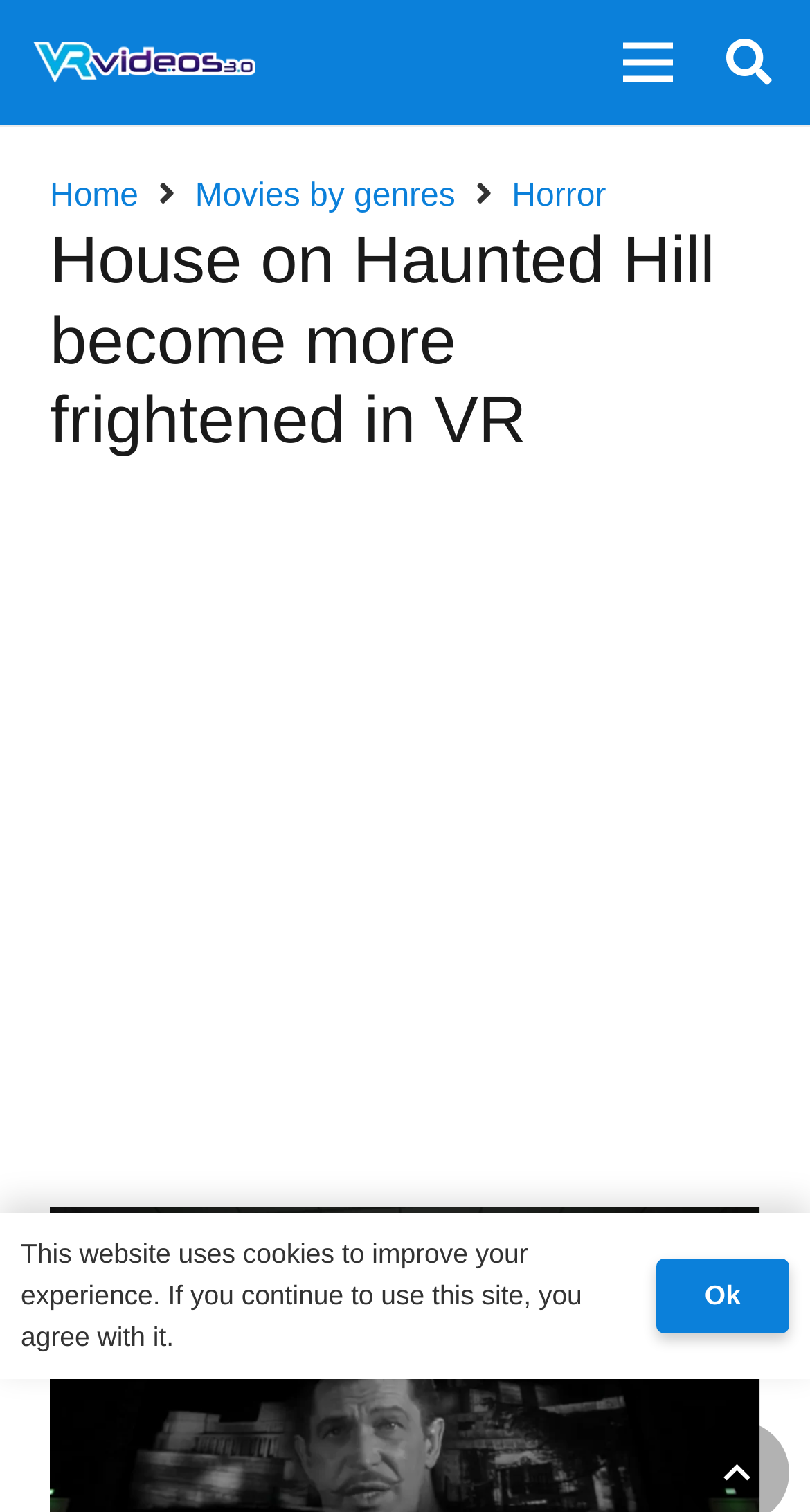What is the purpose of the 'Menu' link?
Provide a detailed answer to the question using information from the image.

The 'Menu' link is likely a toggle button that, when clicked, will display a menu with additional options or subcategories. This is a common pattern in web design, and the presence of this link suggests that the webpage has more content or features that can be accessed through this menu.